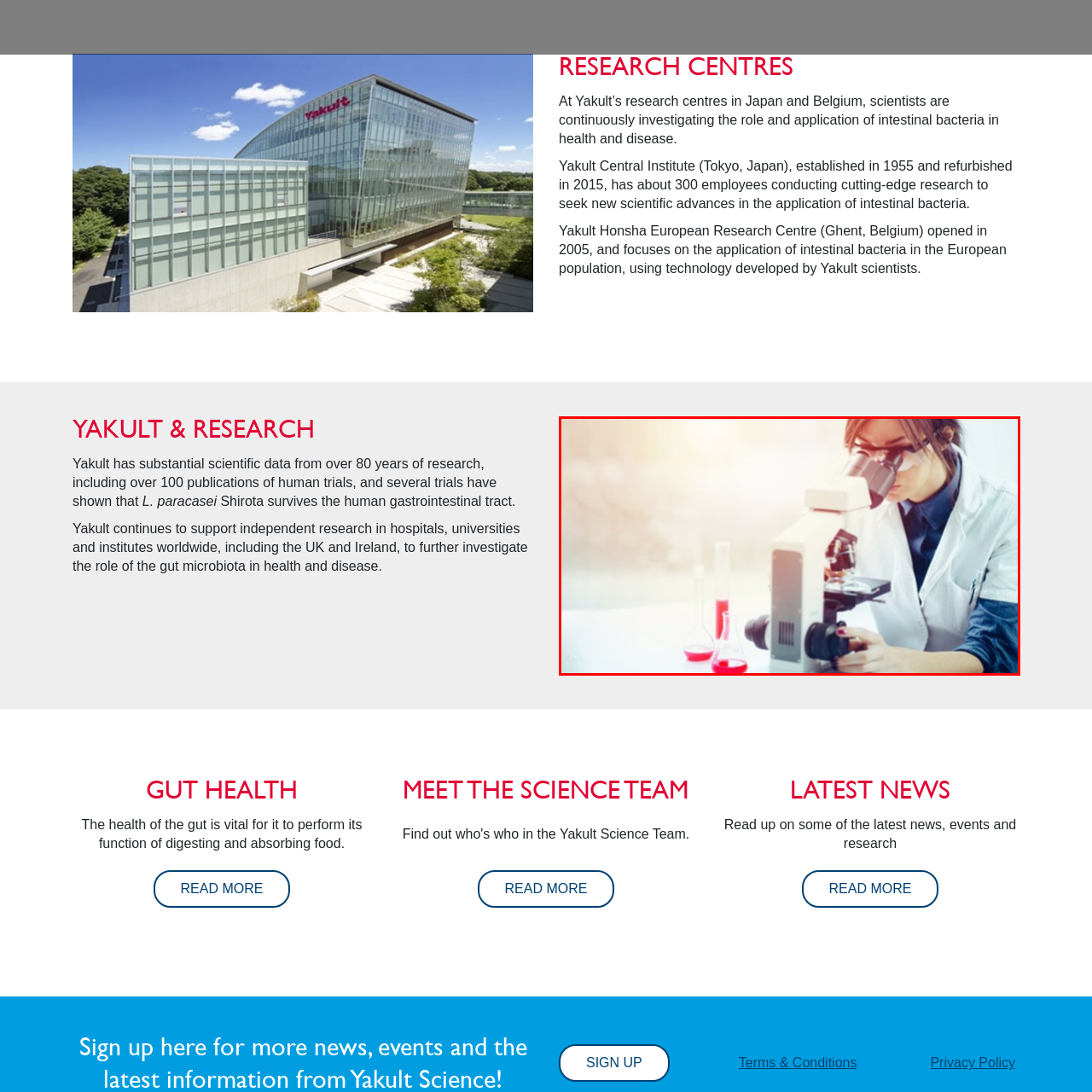What is the focus of Yakult's research?
Inspect the image area bounded by the red box and answer the question with a single word or a short phrase.

intestinal bacteria